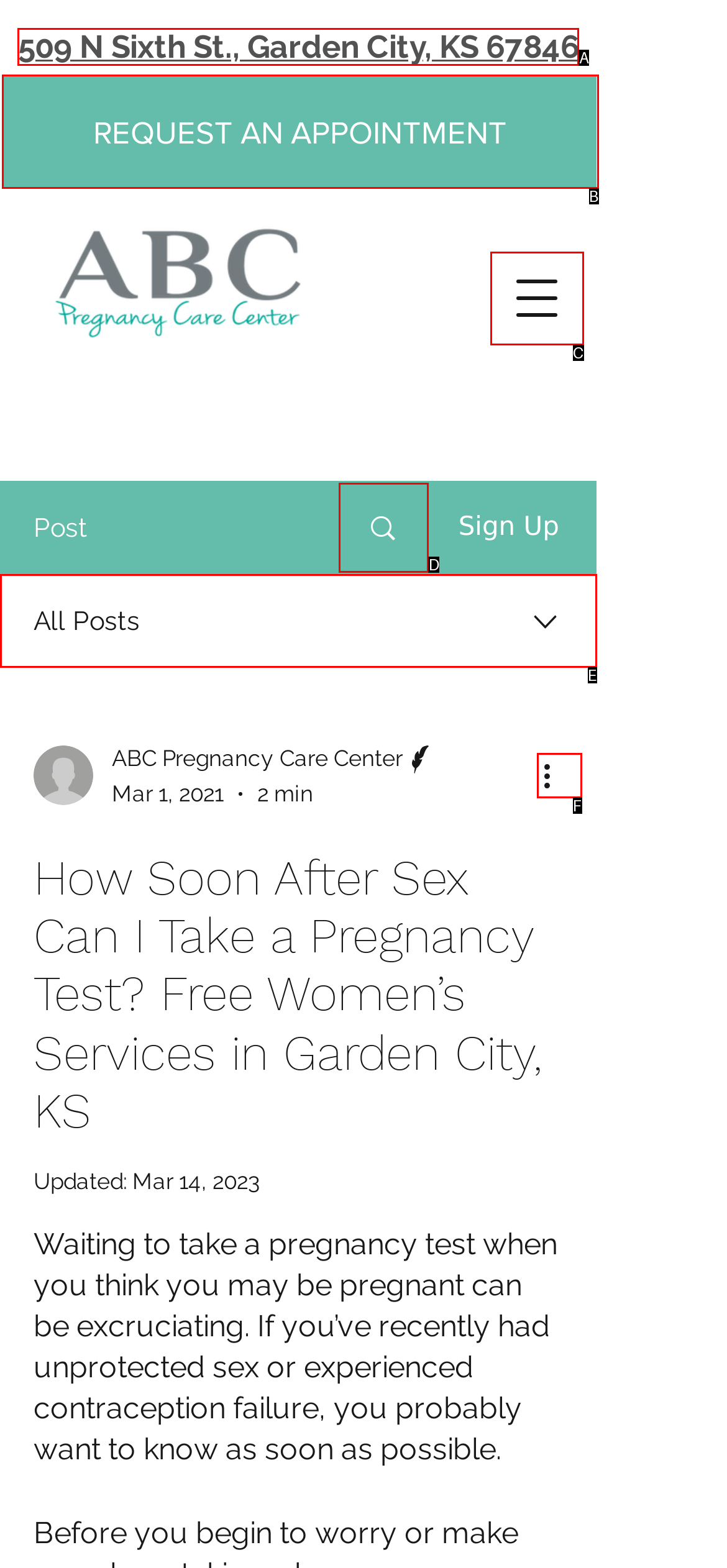Please identify the UI element that matches the description: Search
Respond with the letter of the correct option.

D